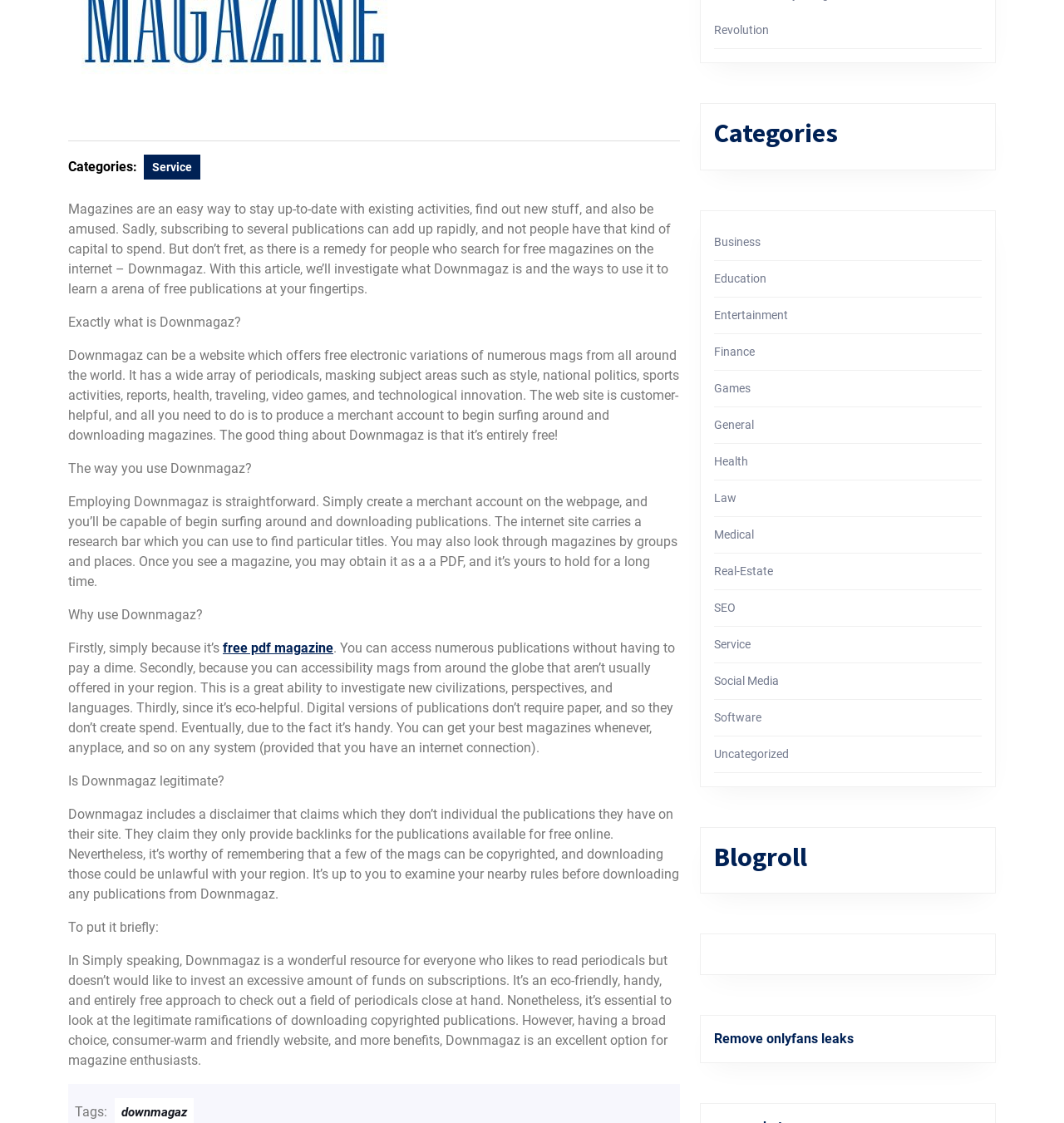Bounding box coordinates are specified in the format (top-left x, top-left y, bottom-right x, bottom-right y). All values are floating point numbers bounded between 0 and 1. Please provide the bounding box coordinate of the region this sentence describes: Service

[0.671, 0.568, 0.705, 0.579]